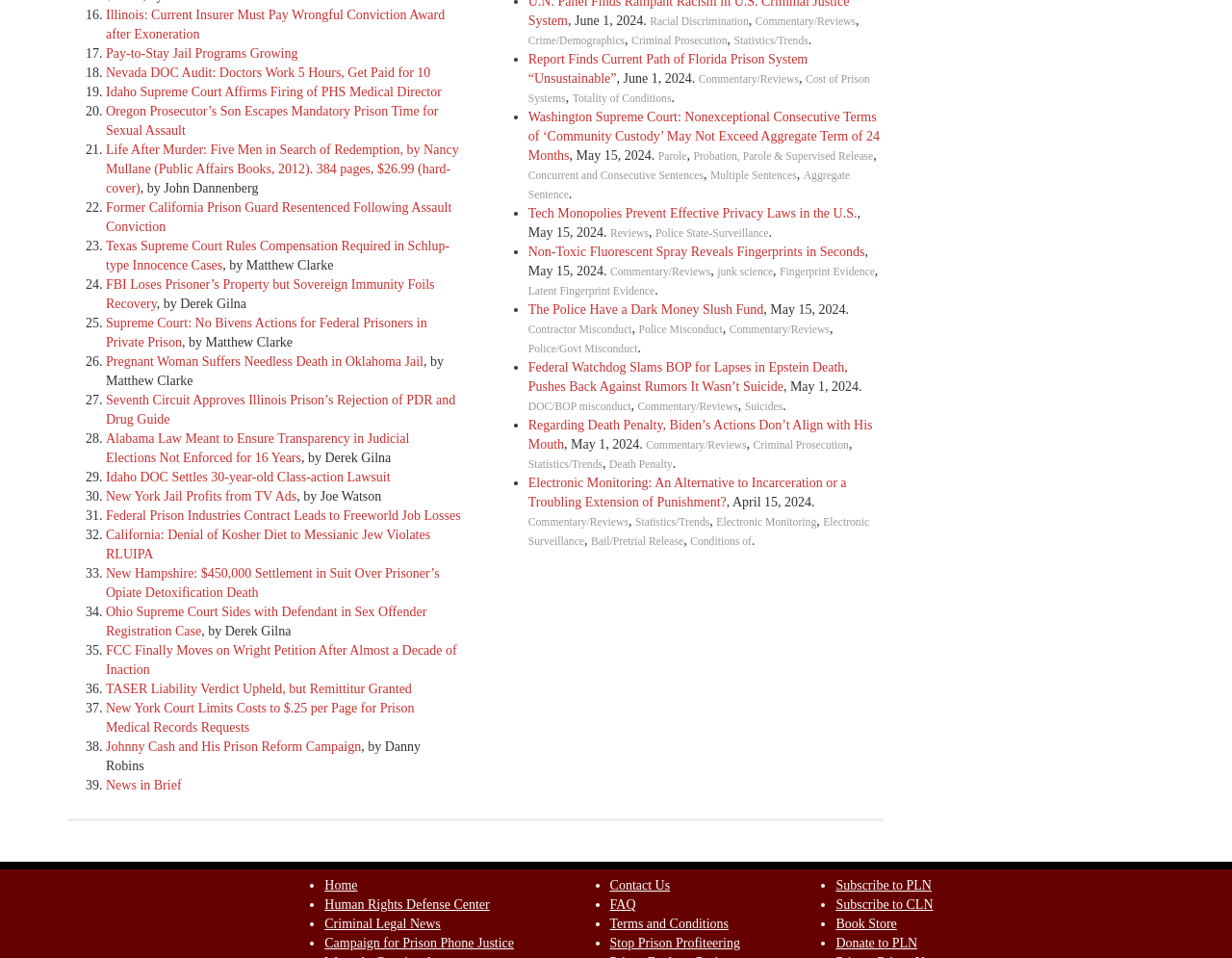Identify the bounding box for the UI element described as: "Campaign for Prison Phone Justice". Ensure the coordinates are four float numbers between 0 and 1, formatted as [left, top, right, bottom].

[0.264, 0.977, 0.417, 0.992]